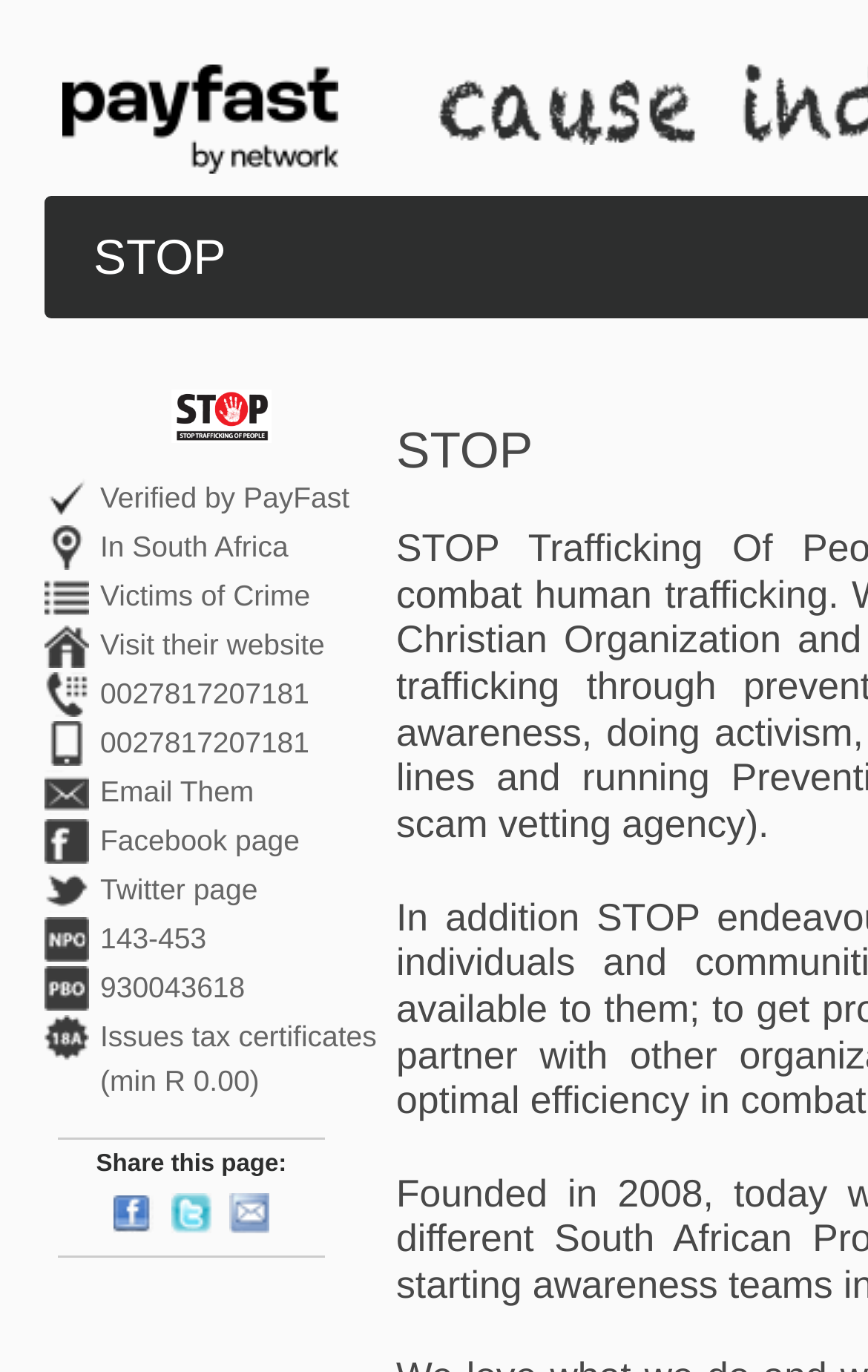Write an elaborate caption that captures the essence of the webpage.

The webpage is titled "PayFast - Donate - STOP" and appears to be a donation page for an organization called STOP. At the top left, there is a link with the text "PayFast" accompanied by an image with the same name. Below this, there is an image with the text "STOP".

On the left side of the page, there is a list of items, including "Verified by PayFast", "Phone STOP" (appearing twice), and "STOP issues a tax certificate". Each of these list items has a corresponding link or text on the right side, providing more information. For example, the "Phone STOP" list items have links with the phone number "0027817207181", while the "STOP issues a tax certificate" list item has a static text "Issues tax certificates" and another text "(min R 0.00)".

In the middle of the page, there are several links, including "In South Africa", "Victims of Crime", "Visit their website", "Email Them", "Facebook page", and "Twitter page". These links are arranged vertically, with the "Email Them" link being slightly shorter than the others.

At the bottom of the page, there are two static texts, "143-453" and "930043618", followed by a text "Share this page:" and three links to share the page on Facebook, Twitter, and via Email.